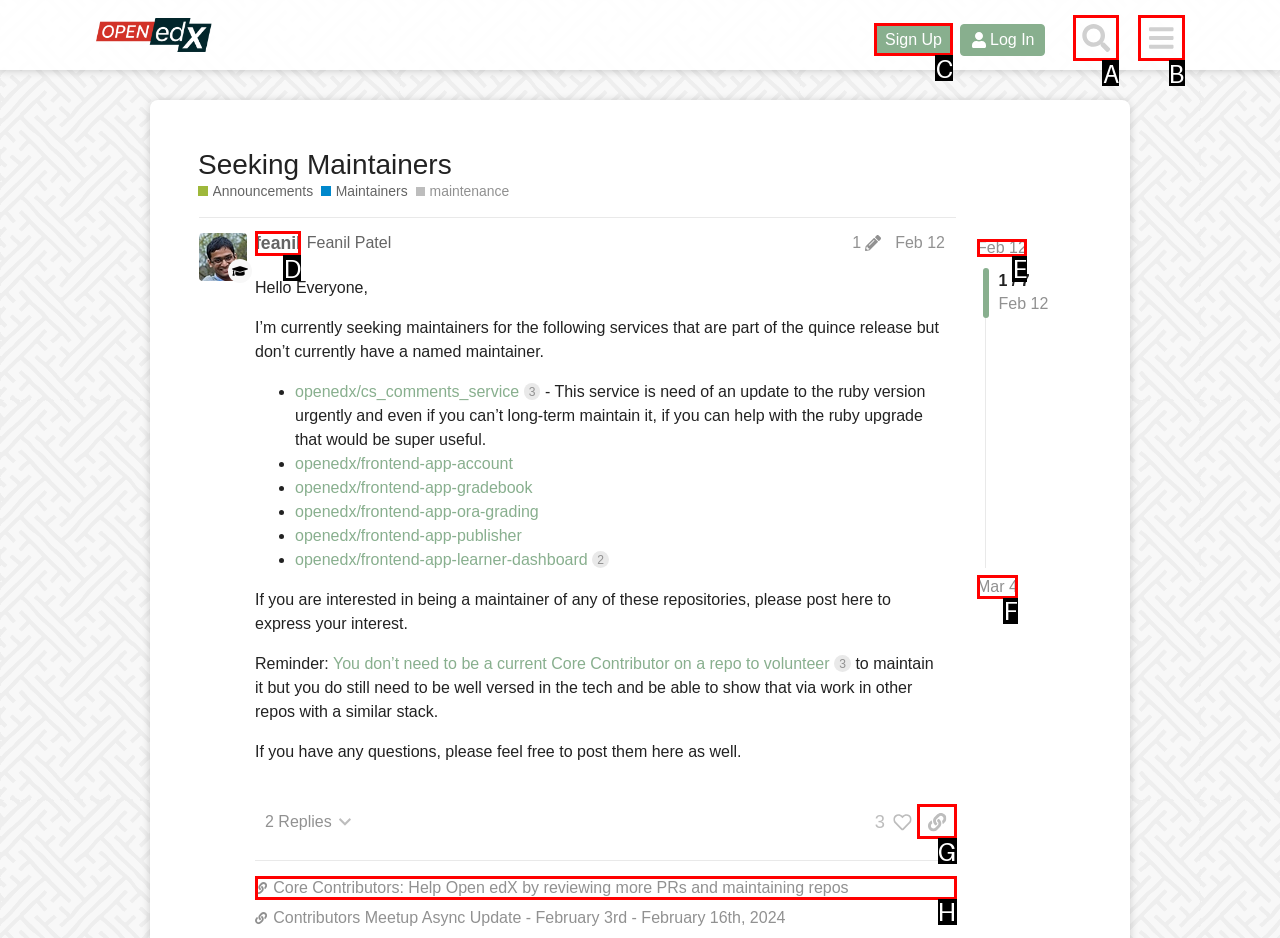For the instruction: Search for a topic, which HTML element should be clicked?
Respond with the letter of the appropriate option from the choices given.

A